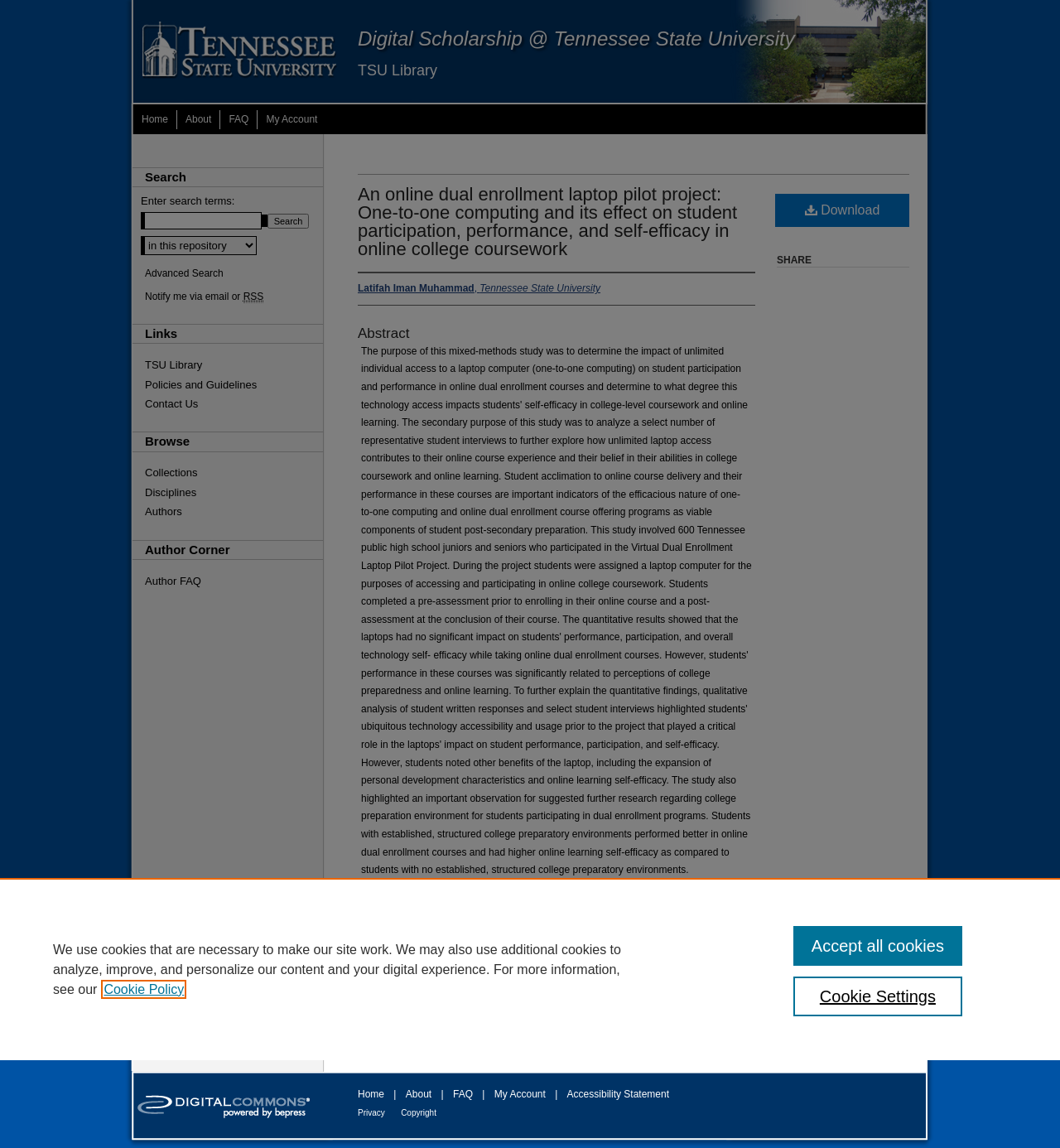Find the bounding box coordinates of the element to click in order to complete the given instruction: "Visit the 'Digital Scholarship @ Tennessee State University' page."

[0.117, 0.001, 0.32, 0.012]